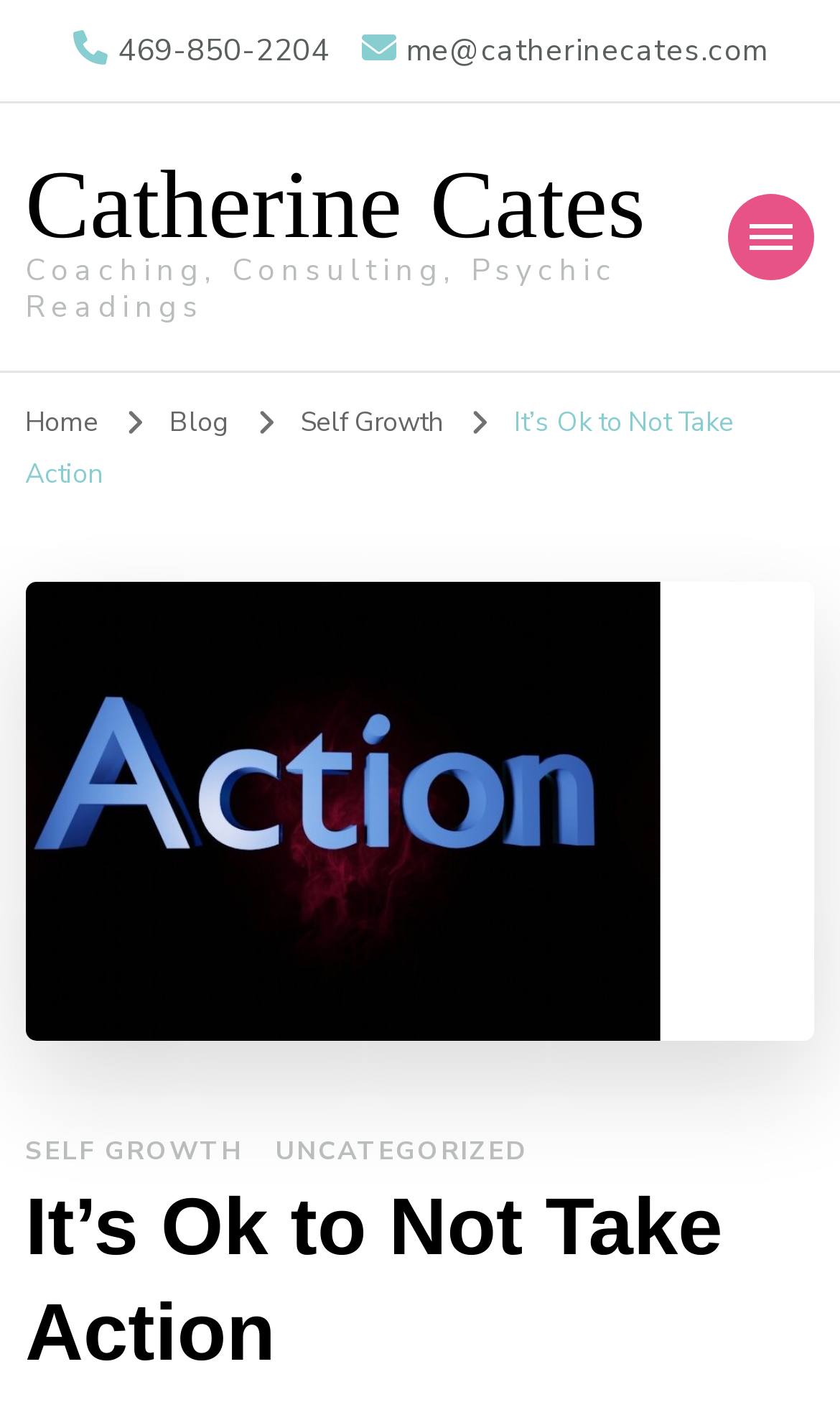Answer the question in a single word or phrase:
What is the email address on the webpage?

me@catherinecates.com